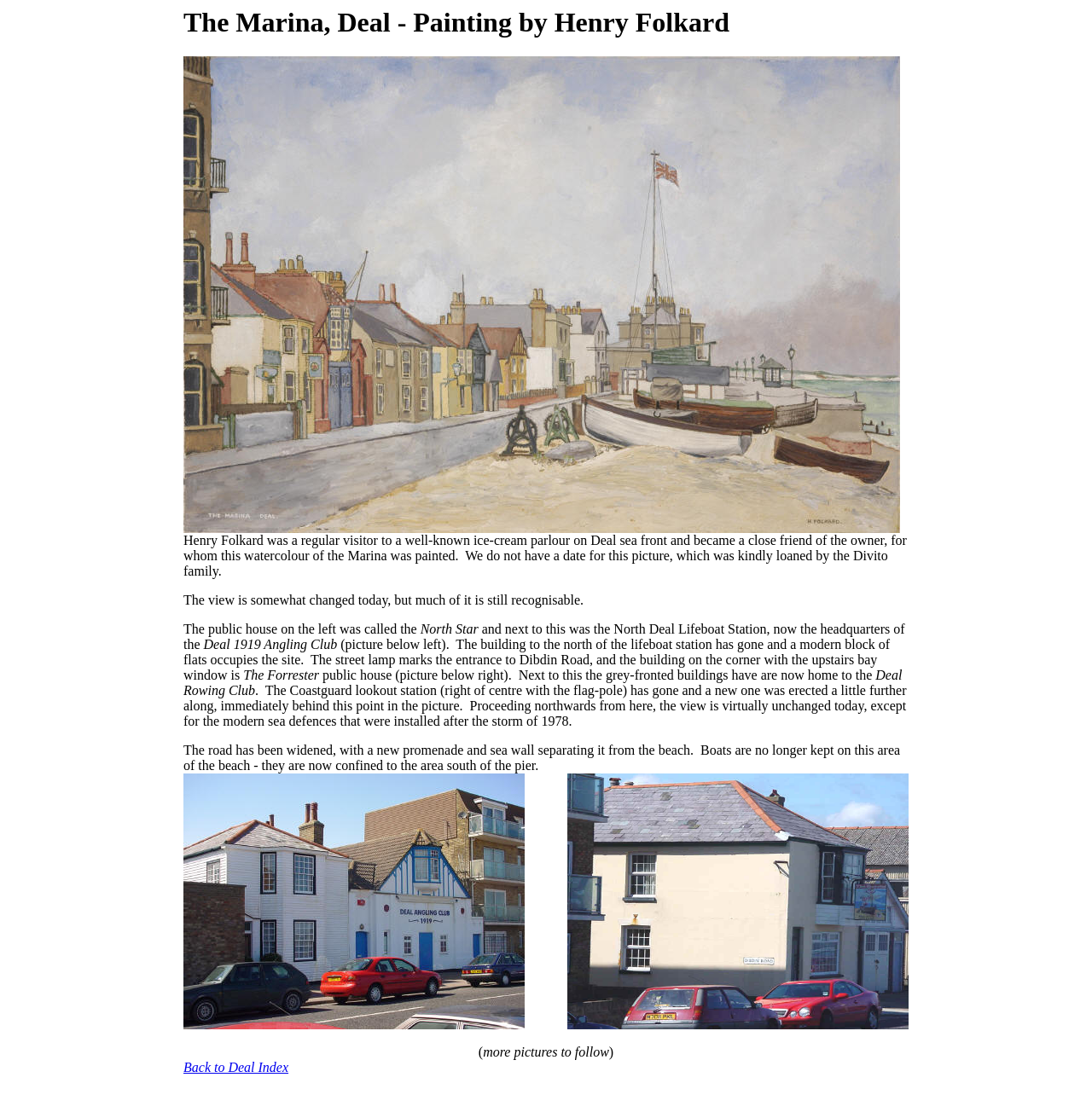What is the name of the angling club?
Using the information from the image, give a concise answer in one word or a short phrase.

Deal 1919 Angling Club